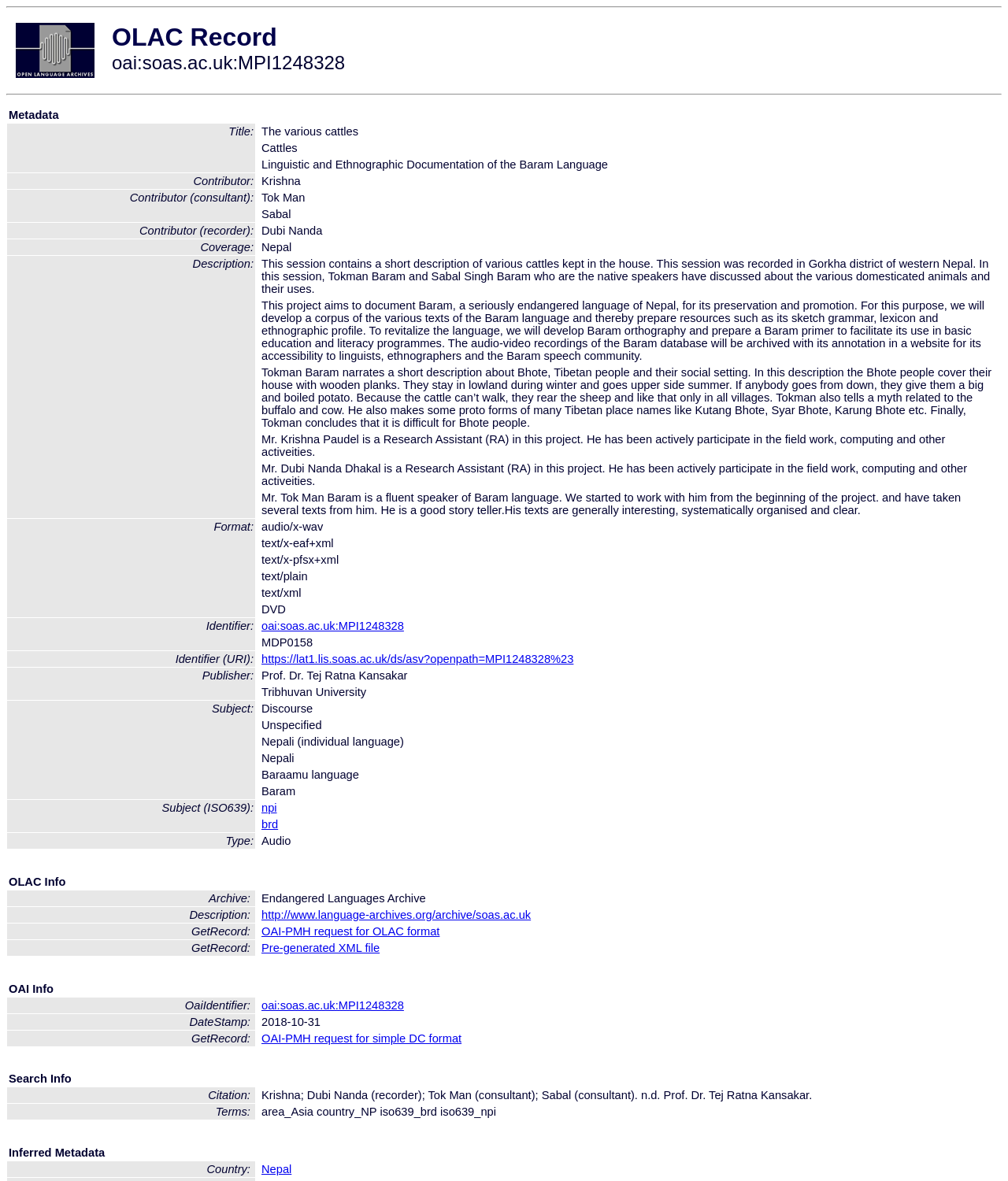Provide your answer in one word or a succinct phrase for the question: 
What is the coverage of this record?

Nepal